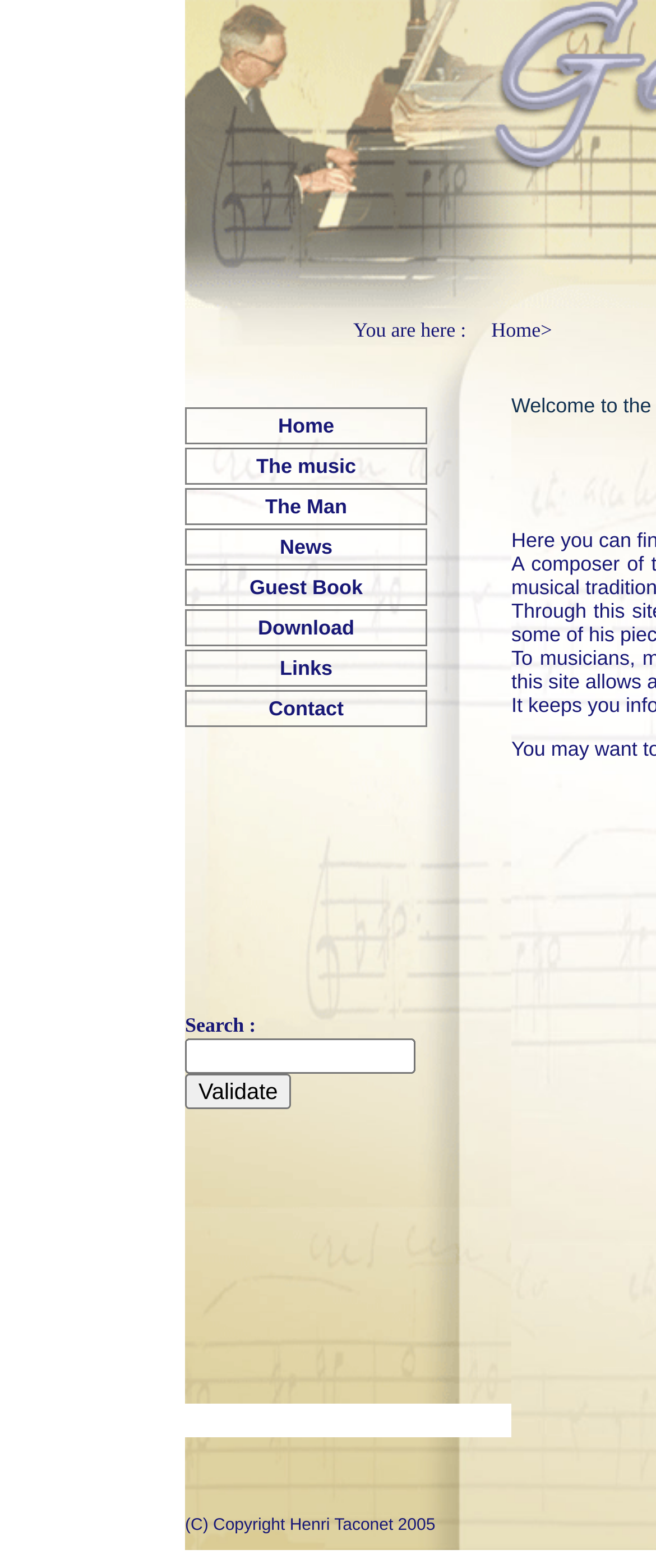What is the copyright year mentioned at the bottom of the webpage?
Using the image as a reference, give a one-word or short phrase answer.

2005